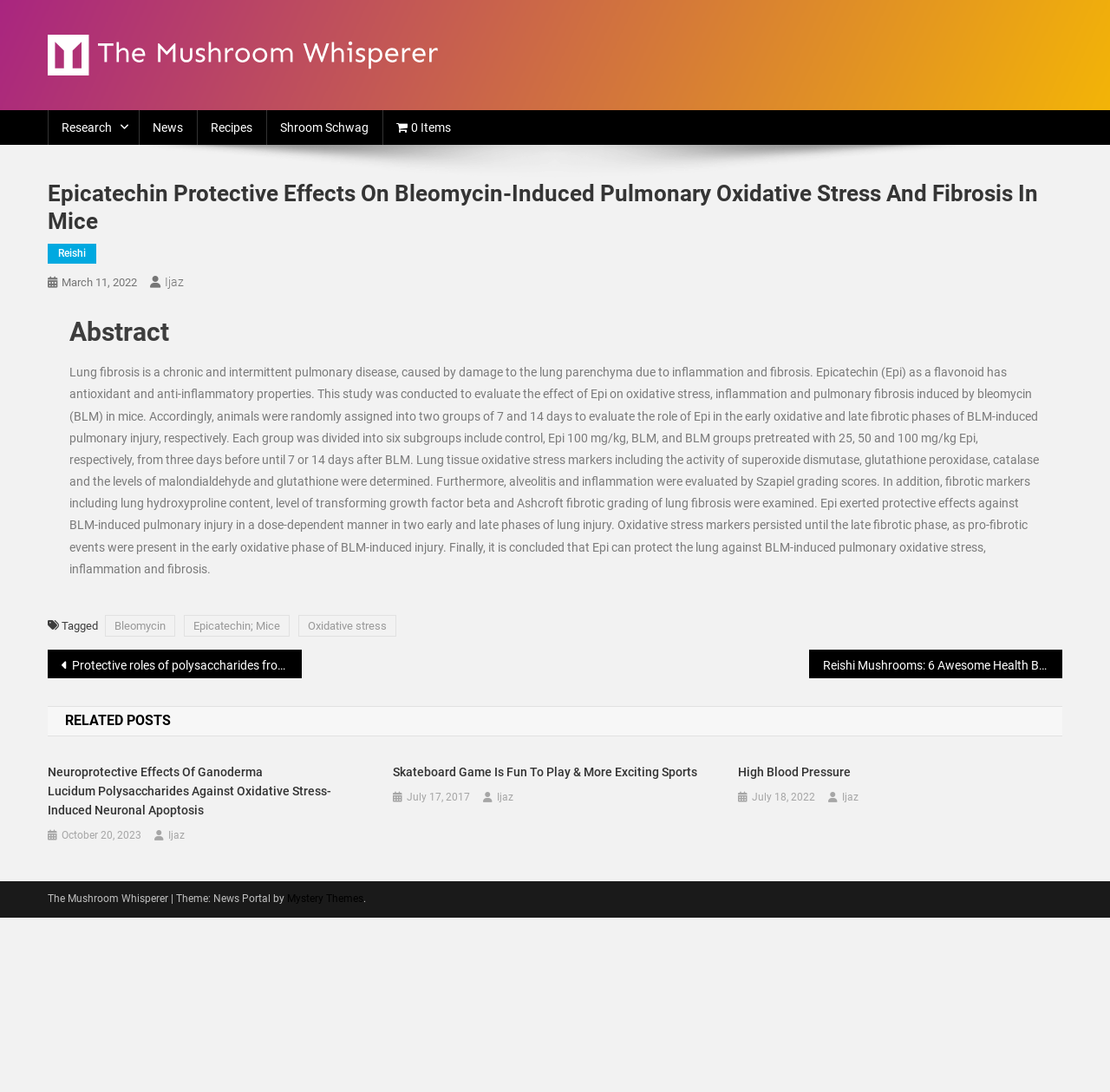Identify the bounding box coordinates for the region to click in order to carry out this instruction: "Read the article 'Epicatechin Protective Effects On Bleomycin-Induced Pulmonary Oxidative Stress And Fibrosis In Mice'". Provide the coordinates using four float numbers between 0 and 1, formatted as [left, top, right, bottom].

[0.043, 0.166, 0.957, 0.583]